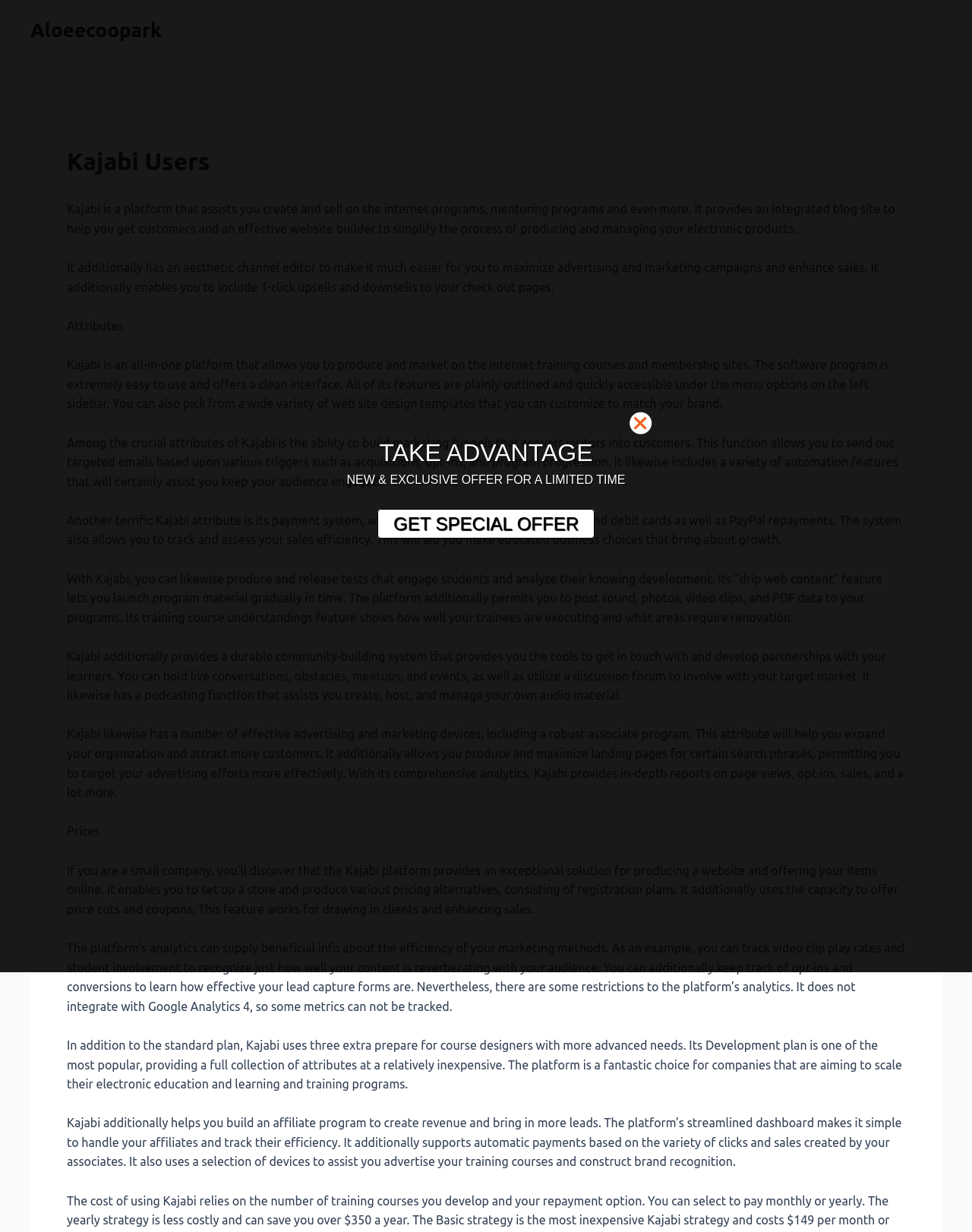What is the 'drip content' feature in Kajabi?
Observe the image and answer the question with a one-word or short phrase response.

Releasing program content gradually